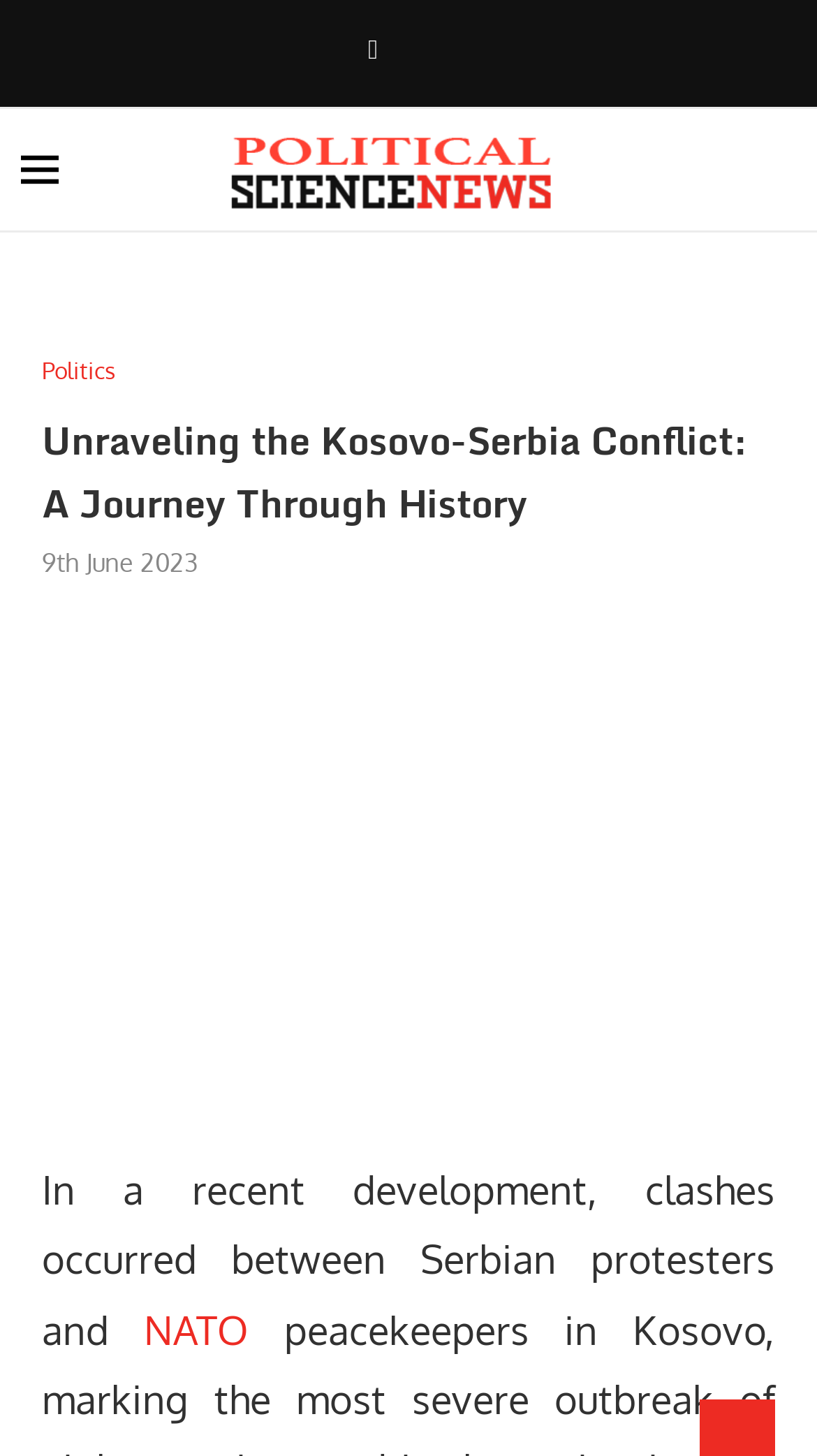What type of news is the article categorized under?
Based on the image, respond with a single word or phrase.

Politics